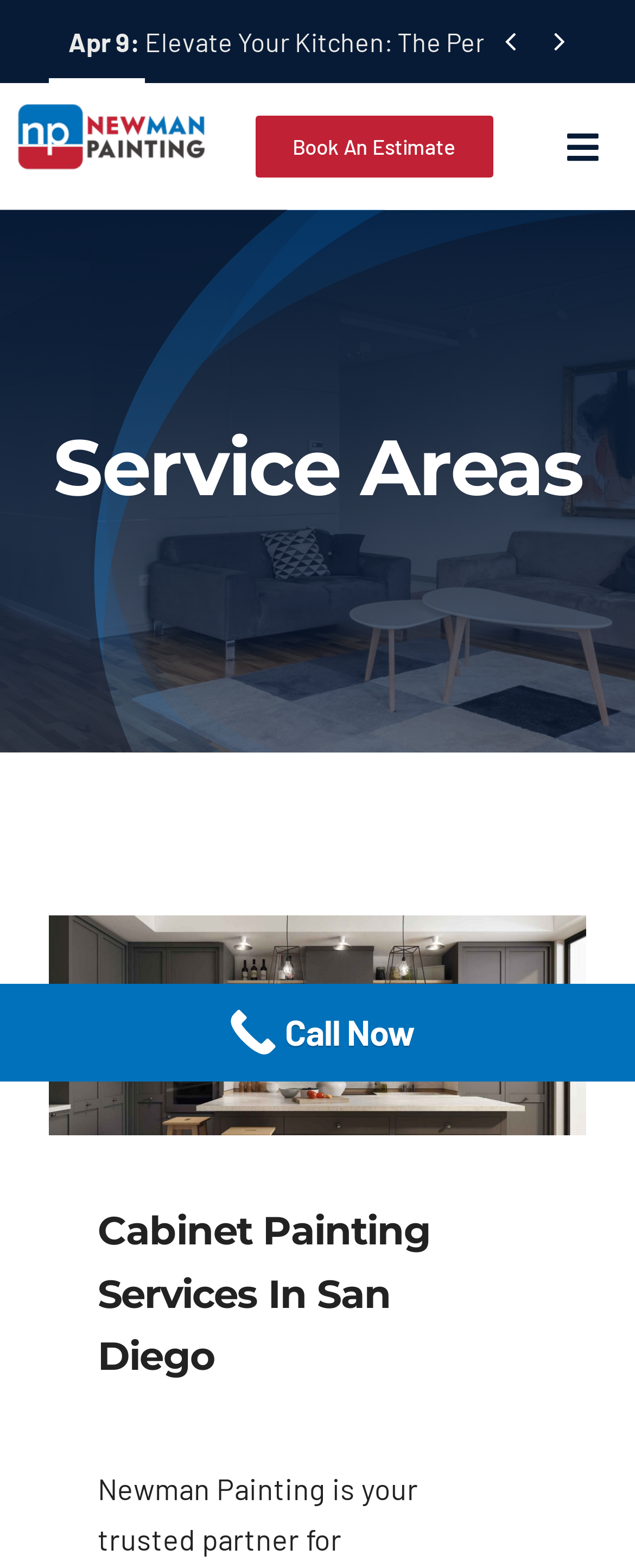What is the purpose of the 'Call Now Button'?
Give a one-word or short phrase answer based on the image.

To call the company